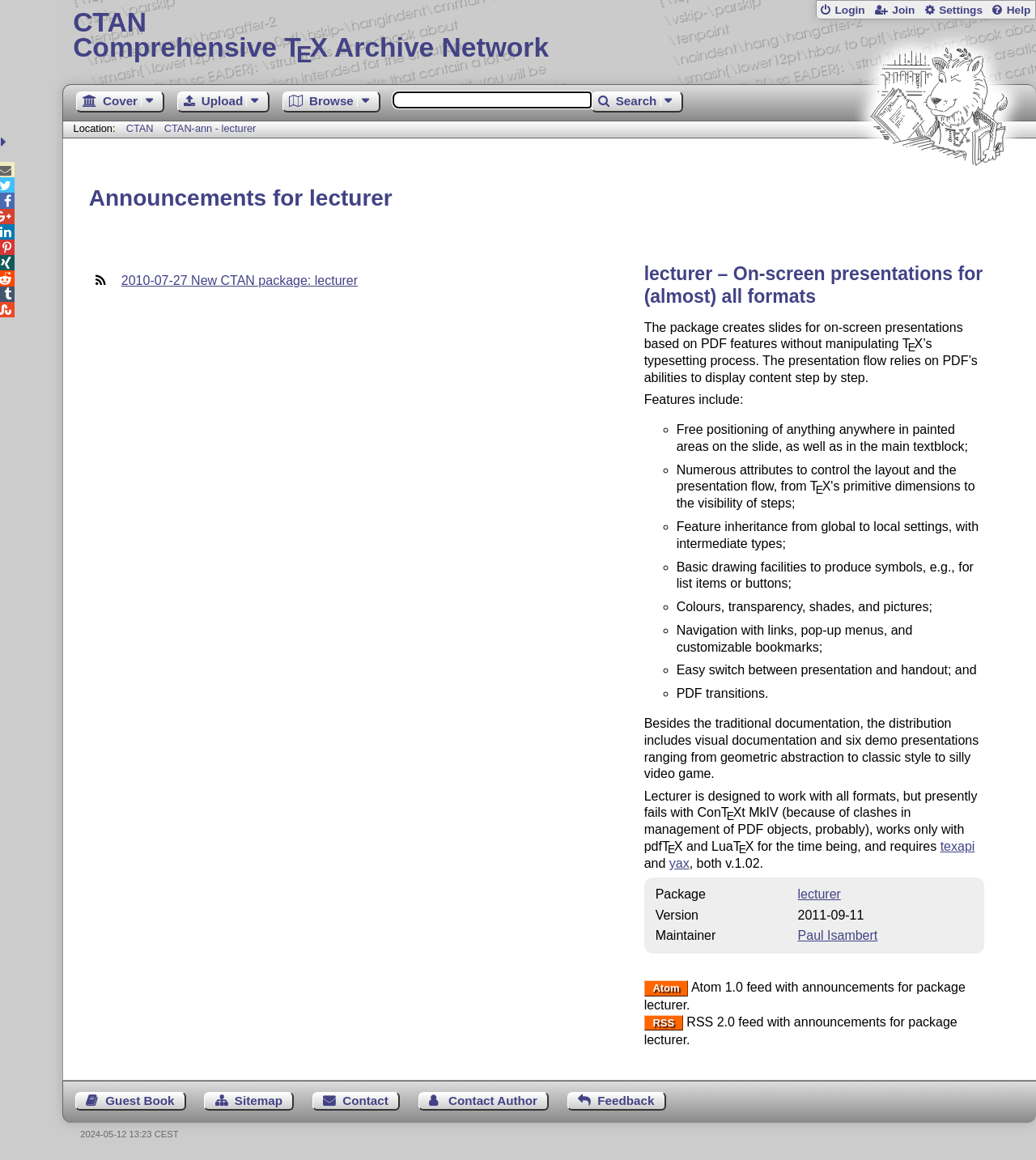Create a detailed narrative of the webpage’s visual and textual elements.

The webpage is about the CTAN (Comprehensive T E X Archive Network) package "lecturer" for creating on-screen presentations. At the top, there are several links, including "CTAN Comprehensive T E X Archive Network", "CTAN lion drawing by Duane Bibby", and icons for login, join, settings, and help. Below these links, there is a search bar and a series of links for navigation, including "Cover", "Upload", "Browse", and "Search".

The main content of the page is divided into sections. The first section is an announcement for the package "lecturer" with a heading "Announcements for lecturer". Below this, there is a brief description of the package, stating that it creates slides for on-screen presentations based on PDF features without manipulating the typesetting process.

The next section lists the features of the package, including free positioning of anything anywhere in painted areas on the slide, numerous attributes to control the layout and presentation flow, feature inheritance, basic drawing facilities, colors, transparency, shades, and pictures, navigation with links, pop-up menus, and customizable bookmarks, and easy switch between presentation and handout.

Following this, there is a section describing the distribution of the package, which includes visual documentation and six demo presentations. The package is designed to work with all formats but currently fails with ConTeXt MkIV and works only with pdfTeX and LuaTeX.

The page also includes a table with information about the package, including the package name, version, and maintainer. Additionally, there are links to Atom and RSS feeds with announcements for the package.

At the bottom of the page, there are links to the guest book, sitemap, contact, contact author, and feedback. The page also displays the current date and time at the bottom.